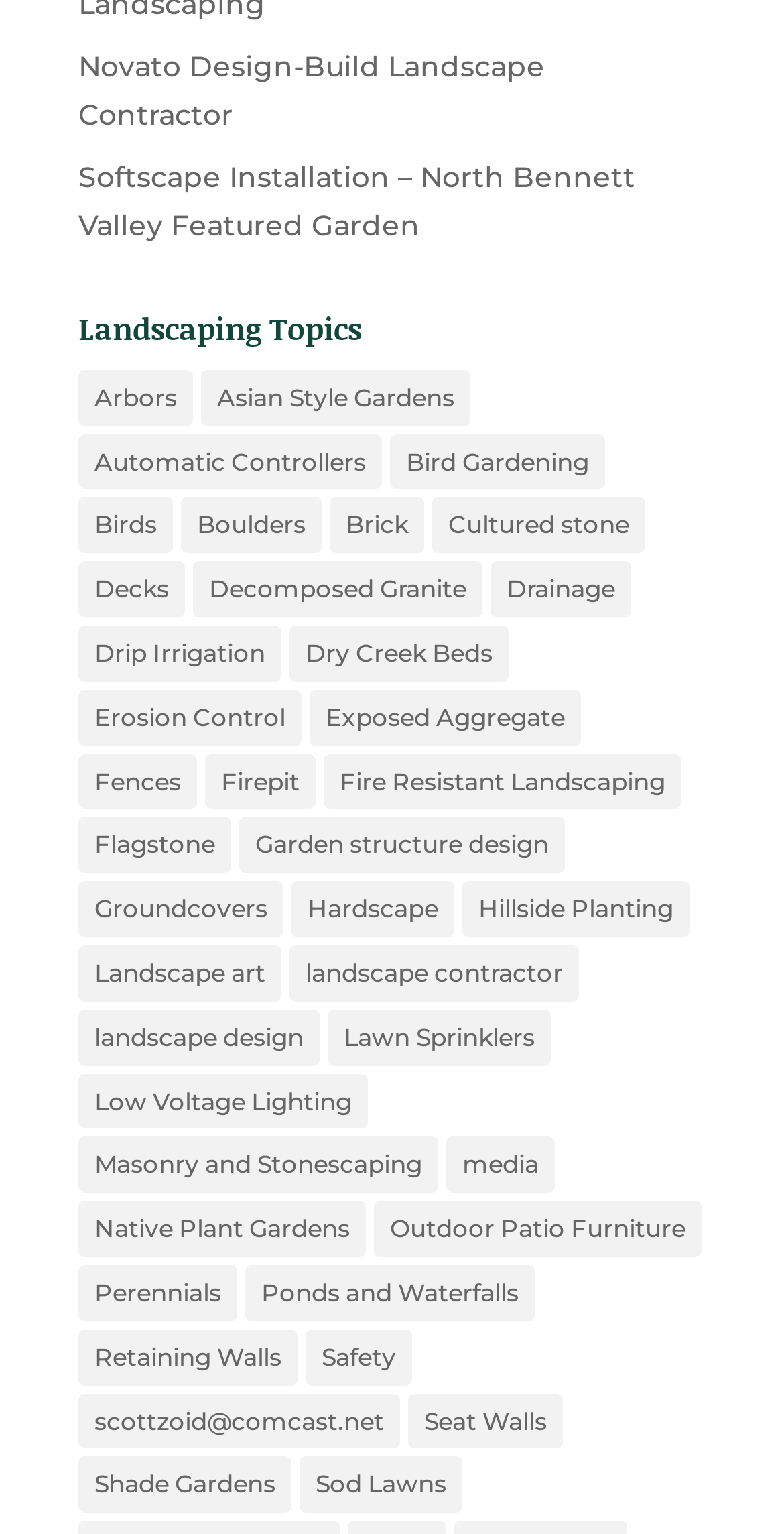Based on what you see in the screenshot, provide a thorough answer to this question: How many links are listed under 'North Bennett Valley Featured Garden'?

I found the link 'Softscape Installation – North Bennett Valley Featured Garden' at the top of the page, and it appears to be a single link, not a category with multiple links.